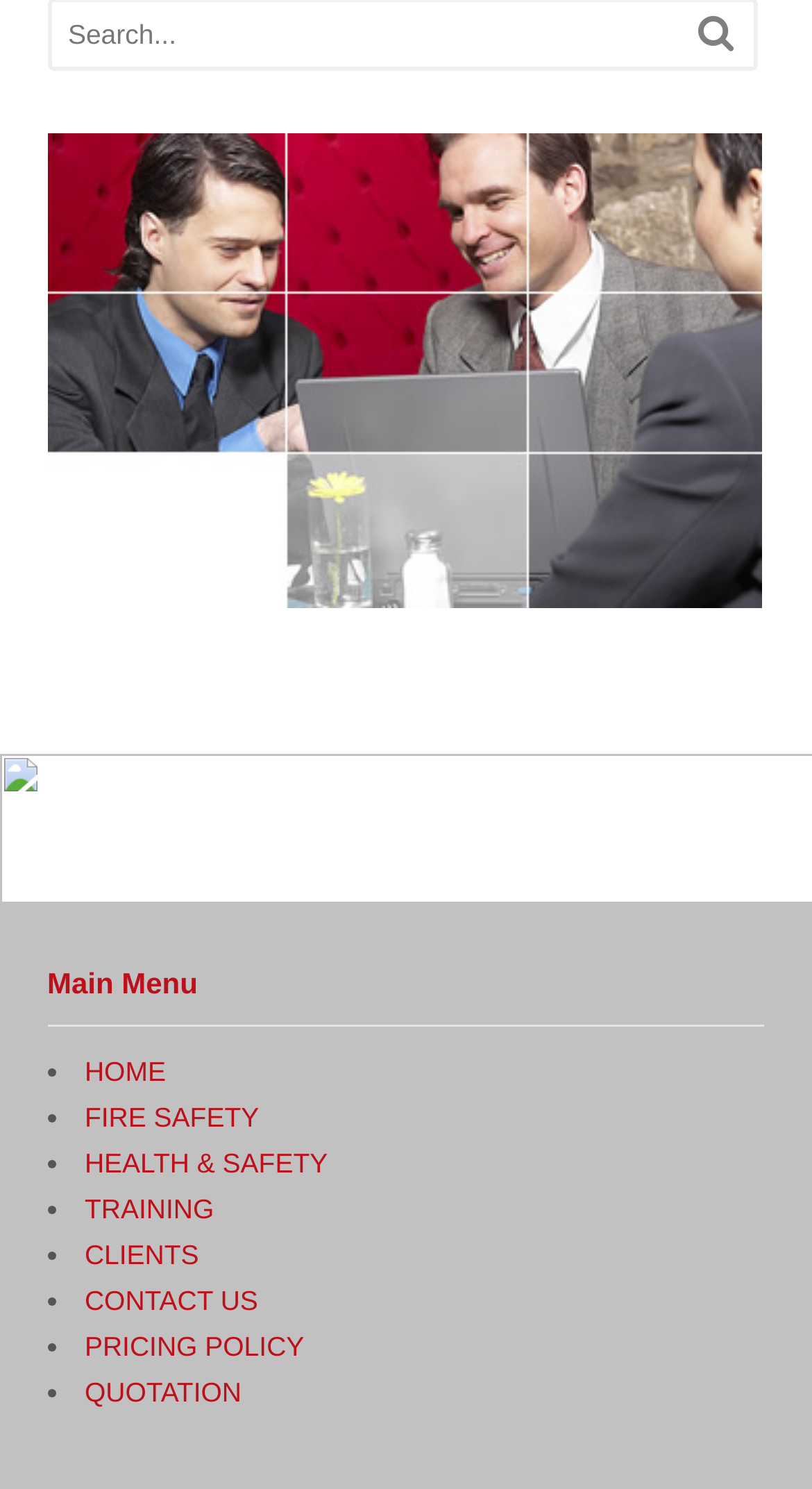Using the element description input value="Search..." name="s" value="Search...", predict the bounding box coordinates for the UI element. Provide the coordinates in (top-left x, top-left y, bottom-right x, bottom-right y) format with values ranging from 0 to 1.

[0.063, 0.001, 0.84, 0.044]